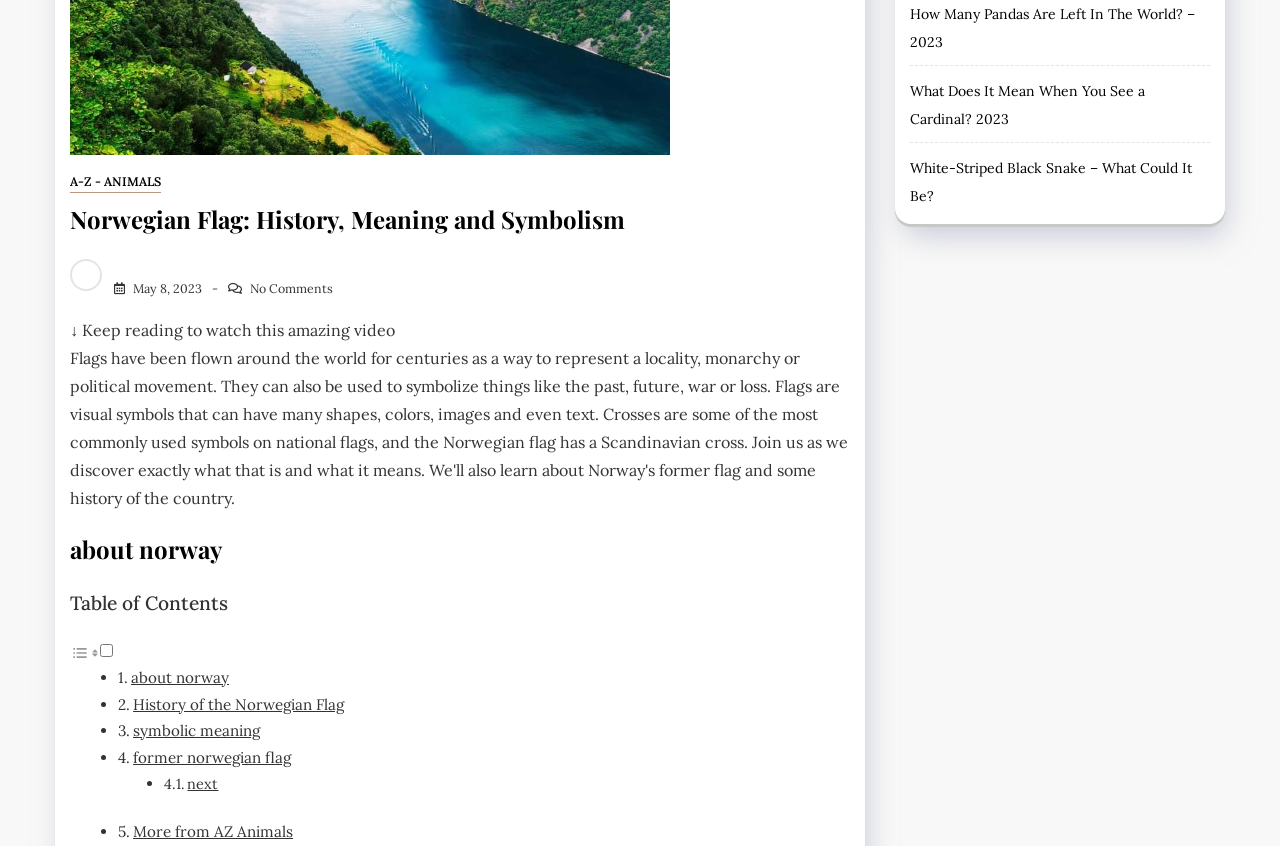From the webpage screenshot, identify the region described by History of the Norwegian Flag. Provide the bounding box coordinates as (top-left x, top-left y, bottom-right x, bottom-right y), with each value being a floating point number between 0 and 1.

[0.104, 0.821, 0.269, 0.843]